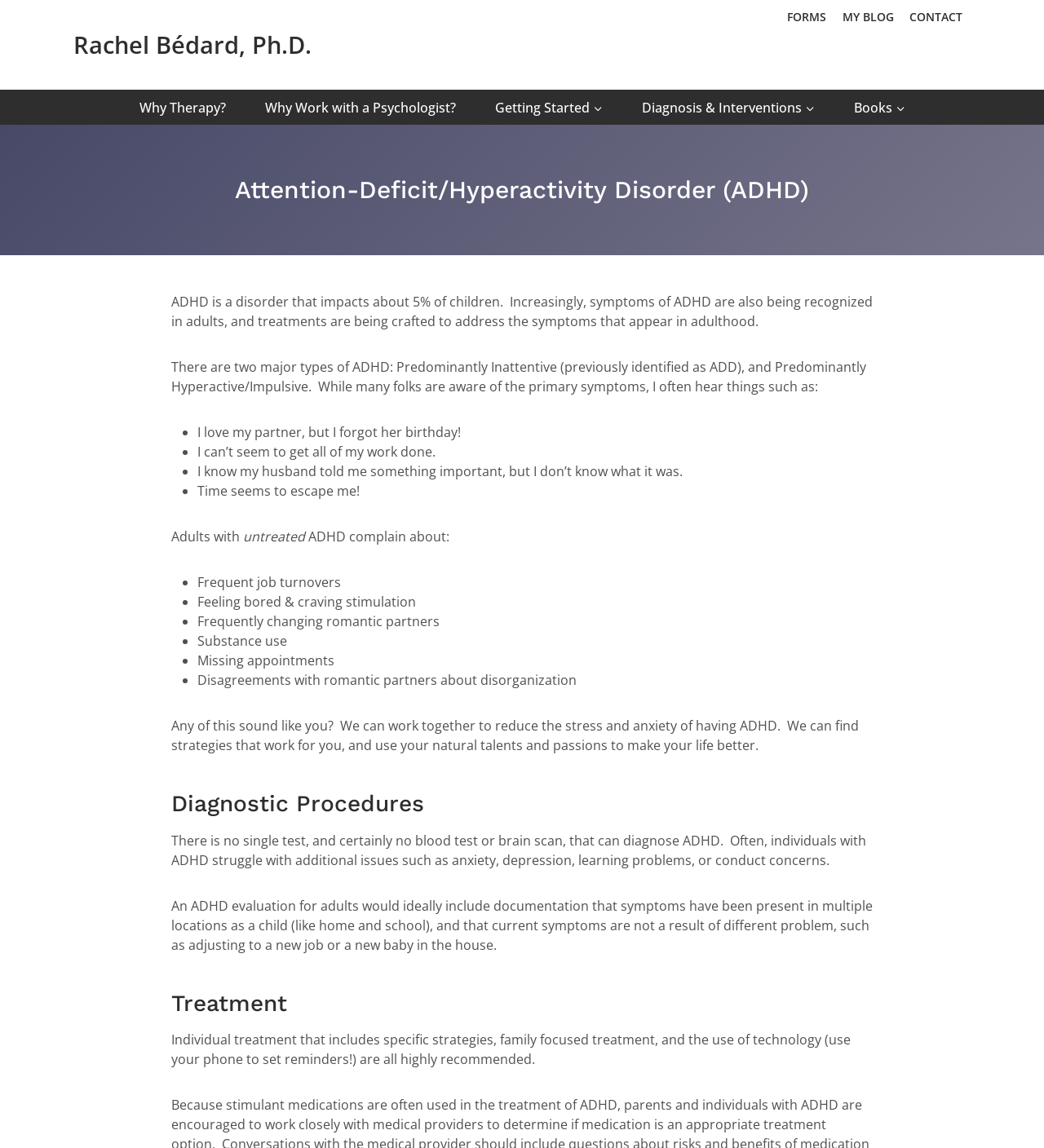What is a common symptom of ADHD in adults?
Using the visual information, answer the question in a single word or phrase.

Frequent job turnovers